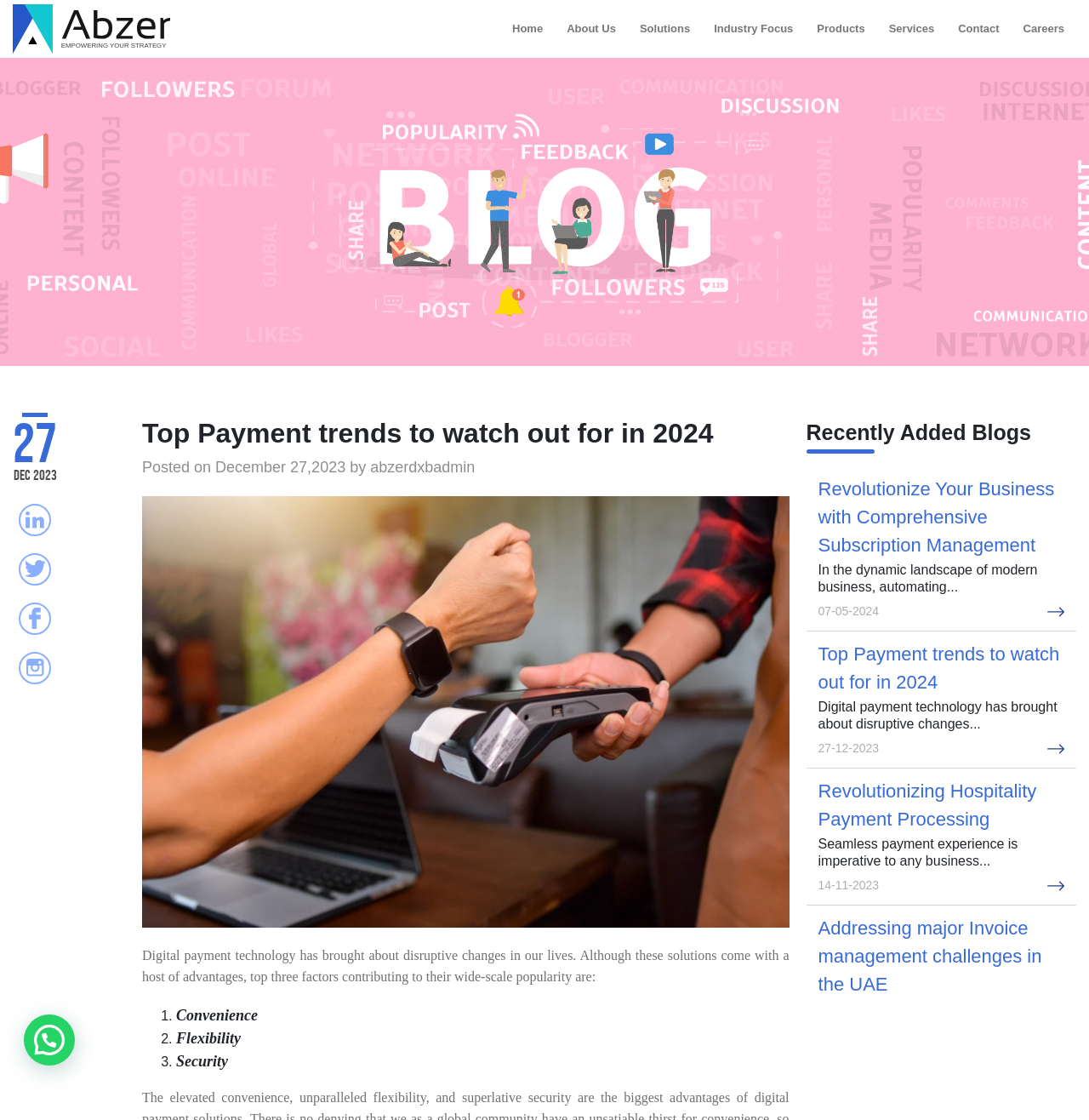What are the three factors contributing to the popularity of digital payment solutions?
Using the image, respond with a single word or phrase.

Convenience, Flexibility, Security